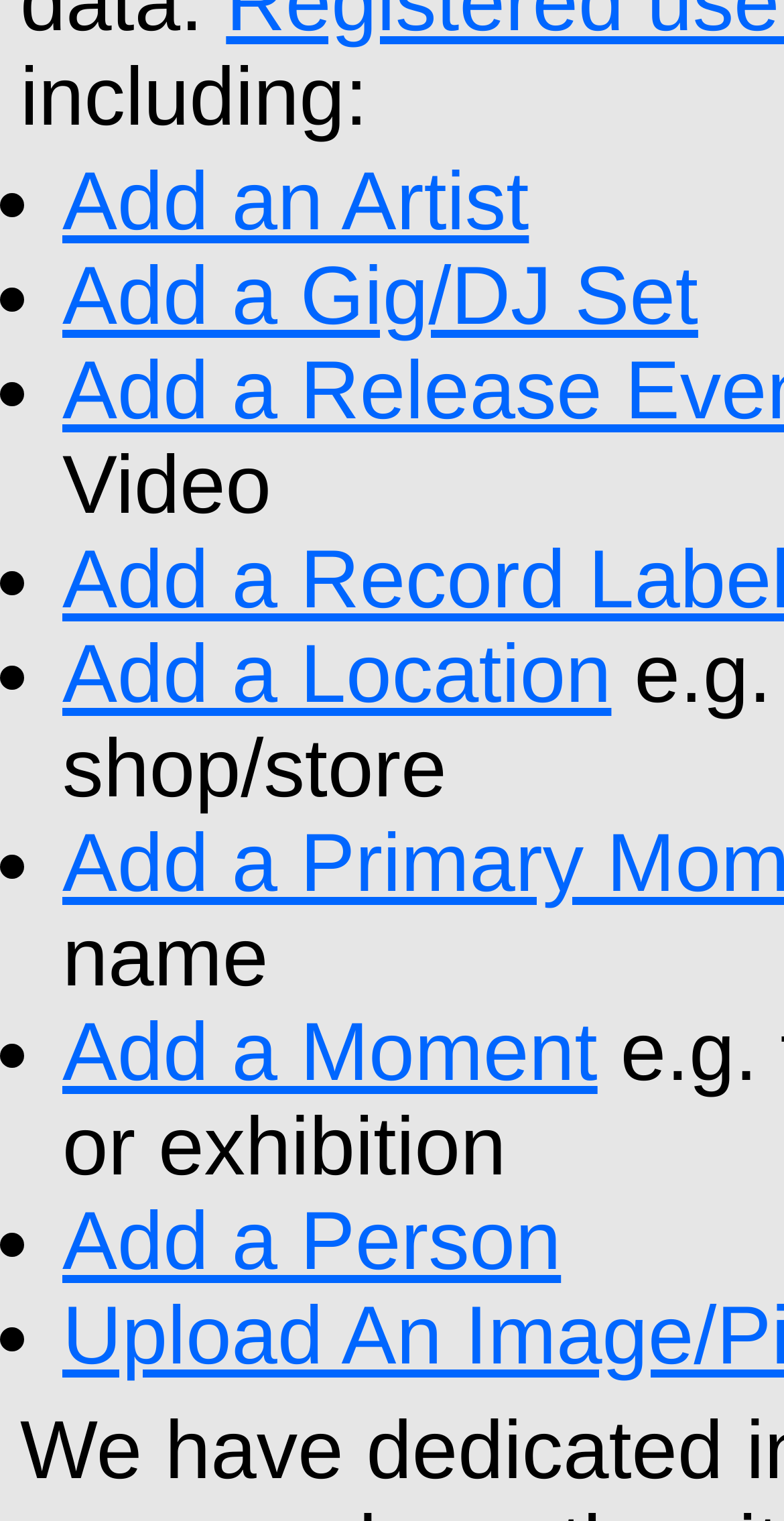Please find the bounding box for the UI component described as follows: "A/V Receivers Forum".

None